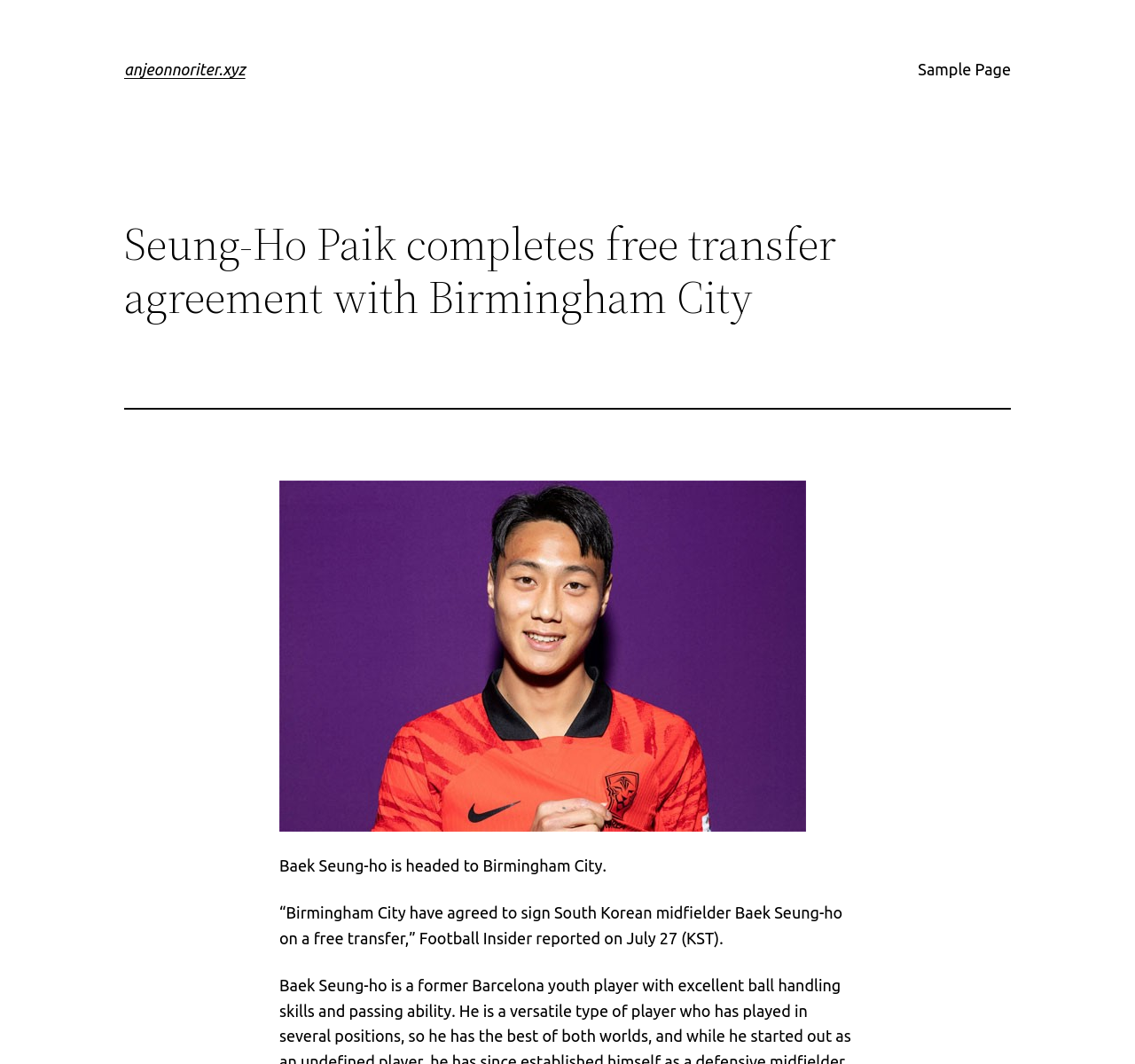What is the nationality of Baek Seung-ho?
Refer to the image and give a detailed response to the question.

The webpage mentions that Baek Seung-ho is a 'South Korean midfielder', which implies that his nationality is South Korean.